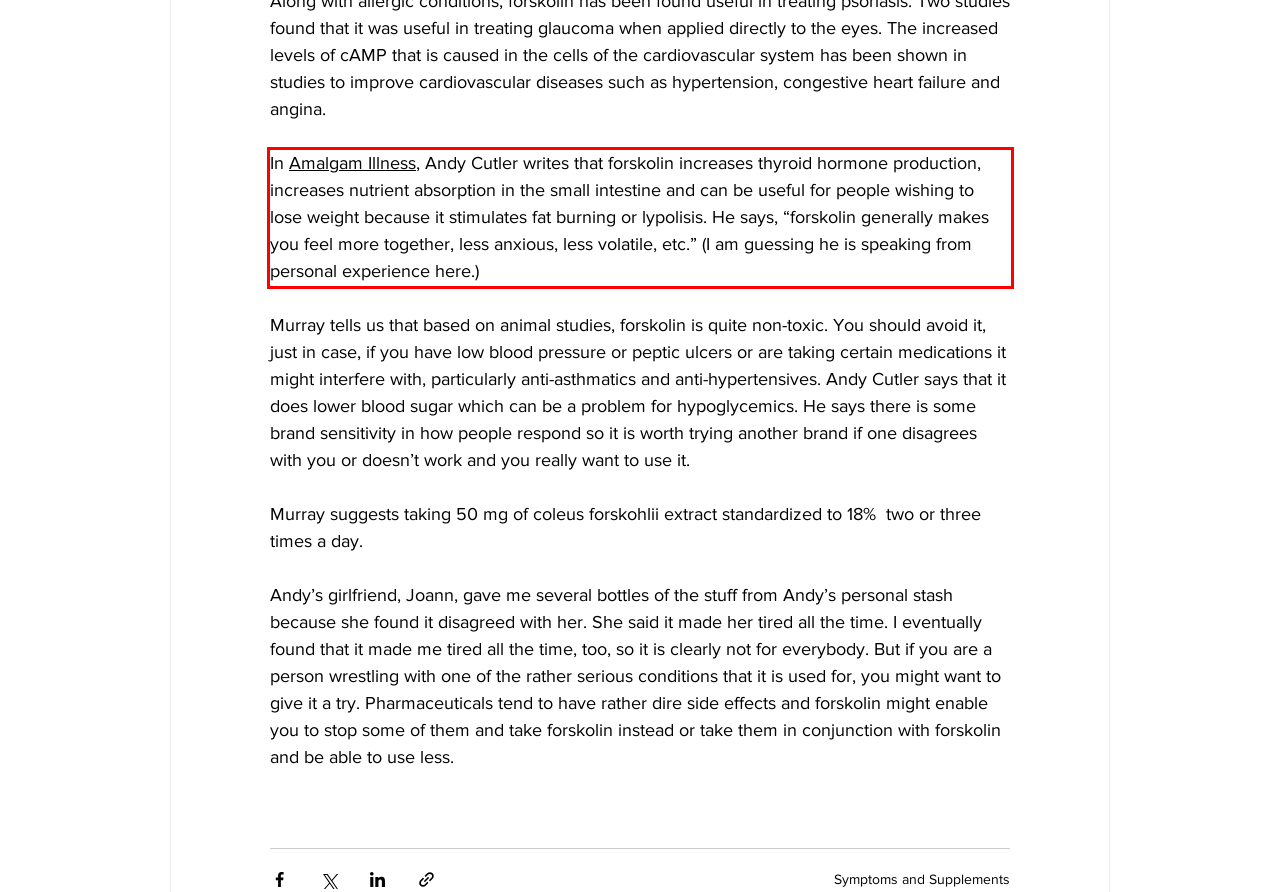Locate the red bounding box in the provided webpage screenshot and use OCR to determine the text content inside it.

In Amalgam Illness, Andy Cutler writes that forskolin increases thyroid hormone production, increases nutrient absorption in the small intestine and can be useful for people wishing to lose weight because it stimulates fat burning or lypolisis. He says, “forskolin generally makes you feel more together, less anxious, less volatile, etc.” (I am guessing he is speaking from personal experience here.)